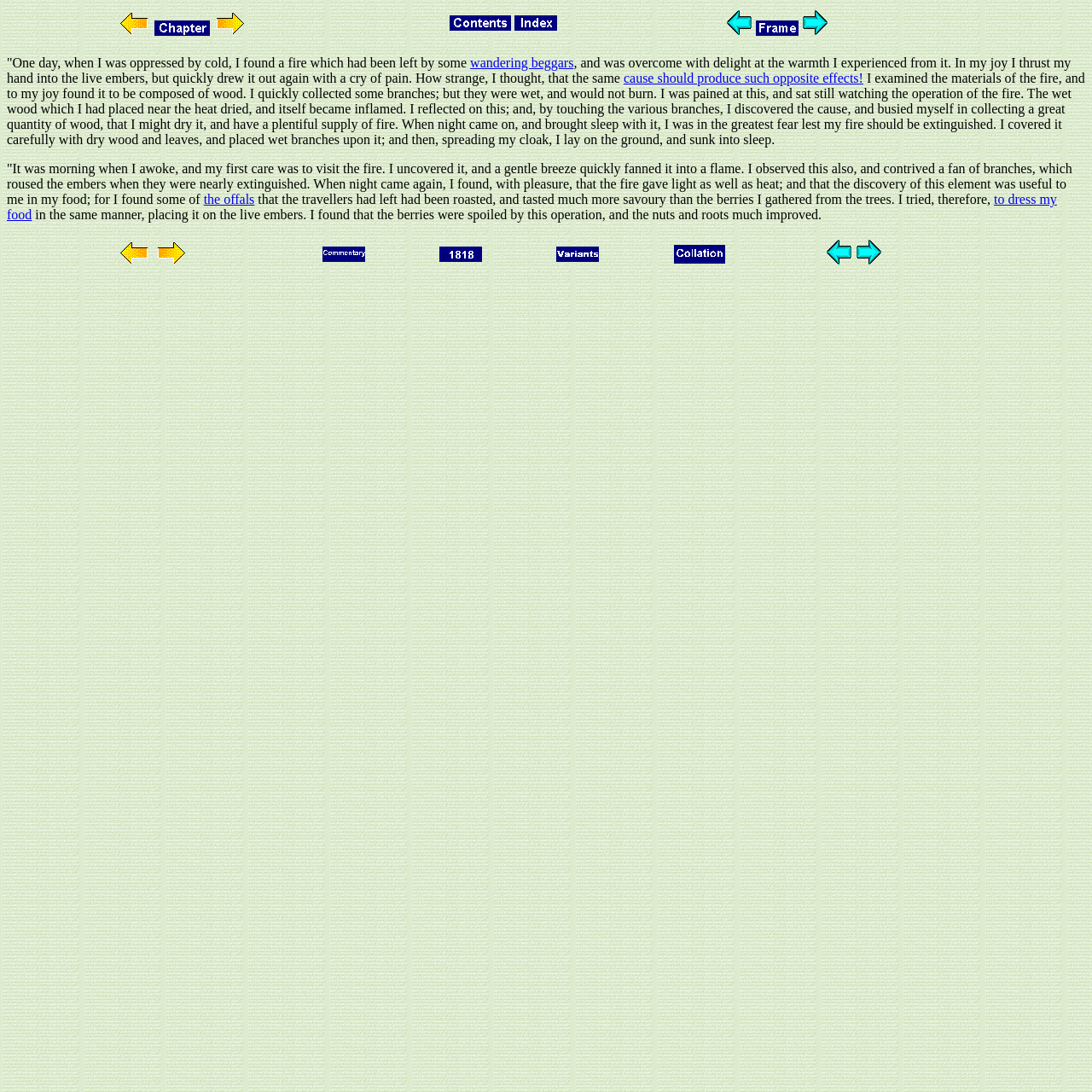Use the information in the screenshot to answer the question comprehensively: What is the chapter number of the current page?

I determined the chapter number by looking at the layout table at the top of the page, which contains links to 'Previous Chapter' and 'Next Chapter', indicating that the current page is Chapter 3.